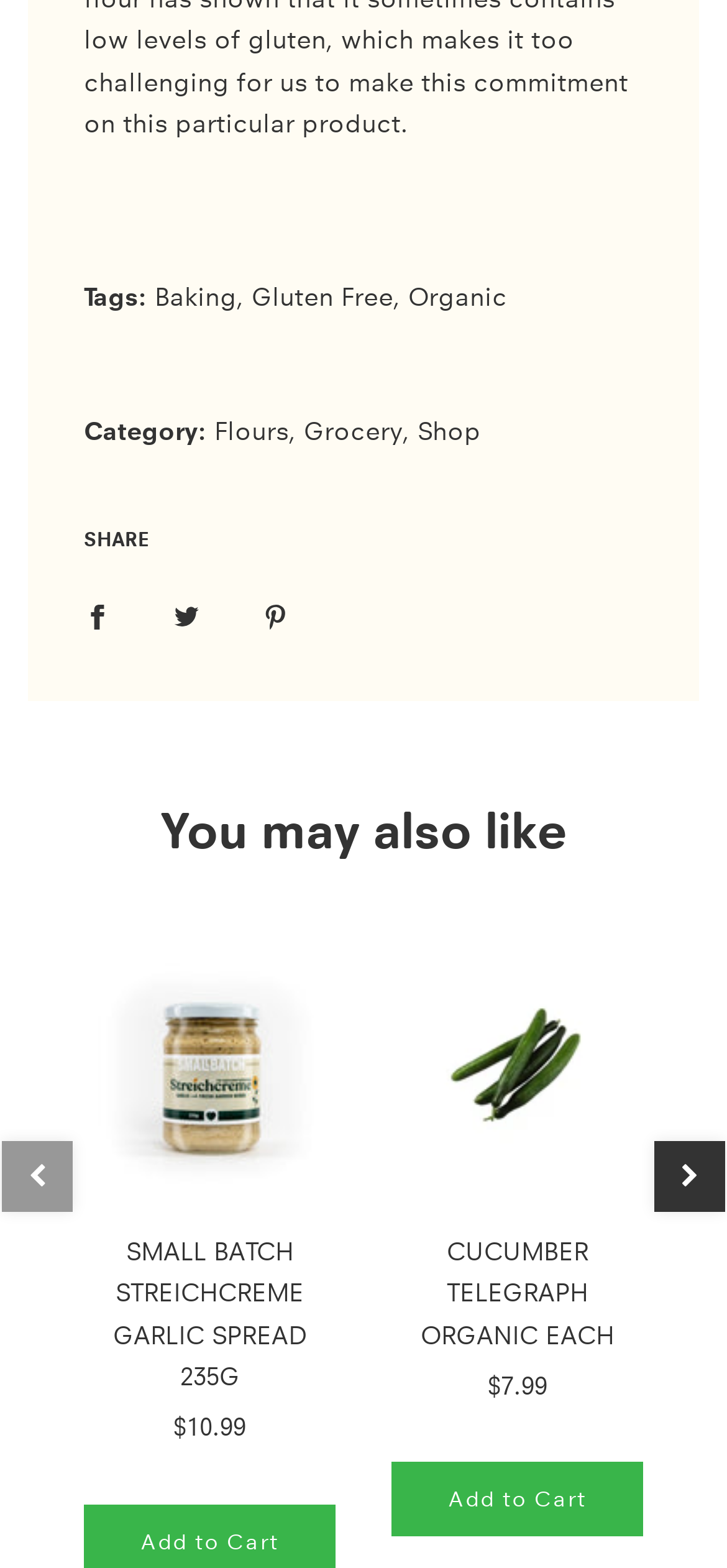Determine the bounding box coordinates of the clickable element to complete this instruction: "Share on Facebook". Provide the coordinates in the format of four float numbers between 0 and 1, [left, top, right, bottom].

[0.077, 0.36, 0.19, 0.423]